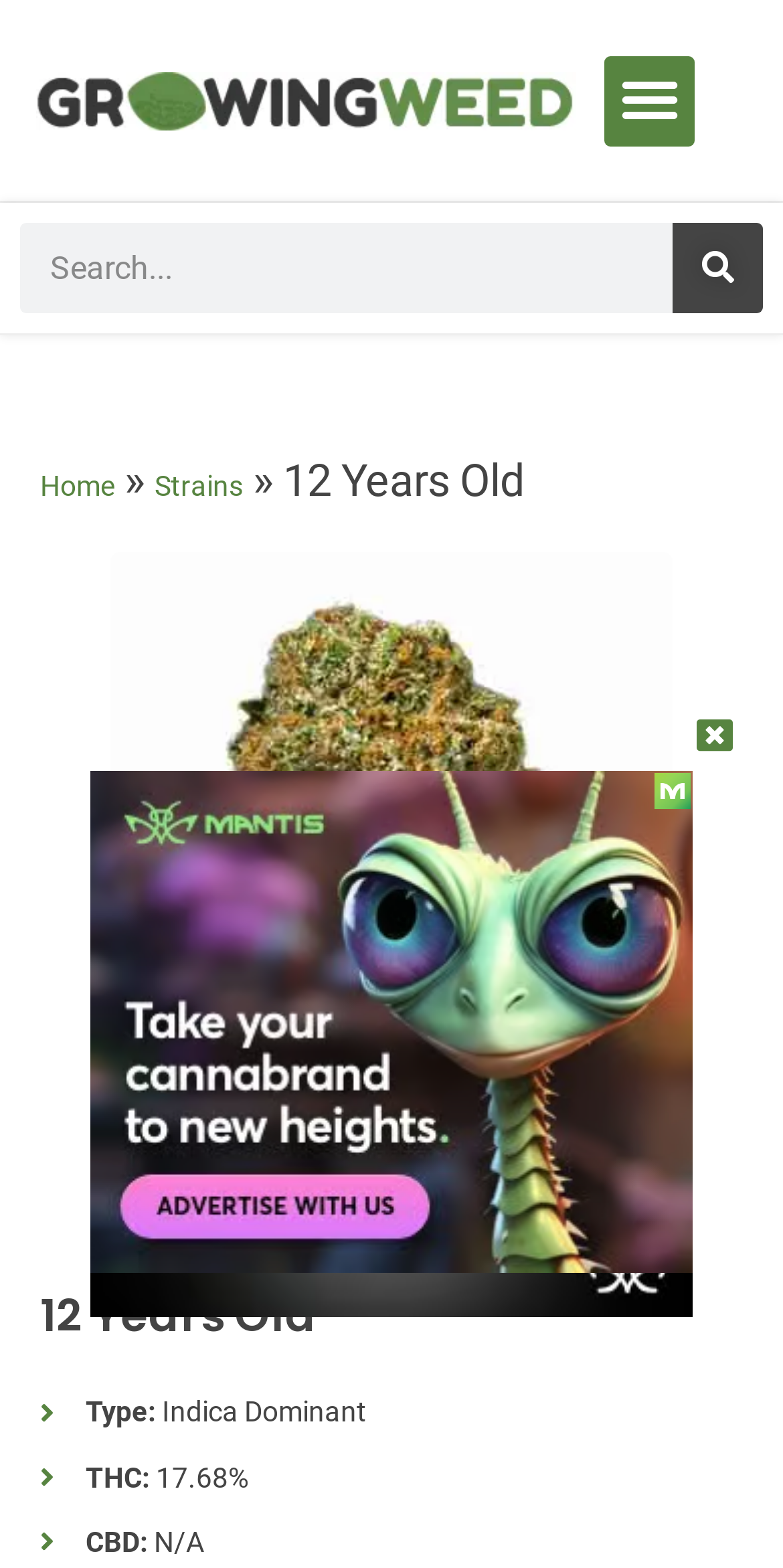How many images are on the webpage?
Provide a short answer using one word or a brief phrase based on the image.

1